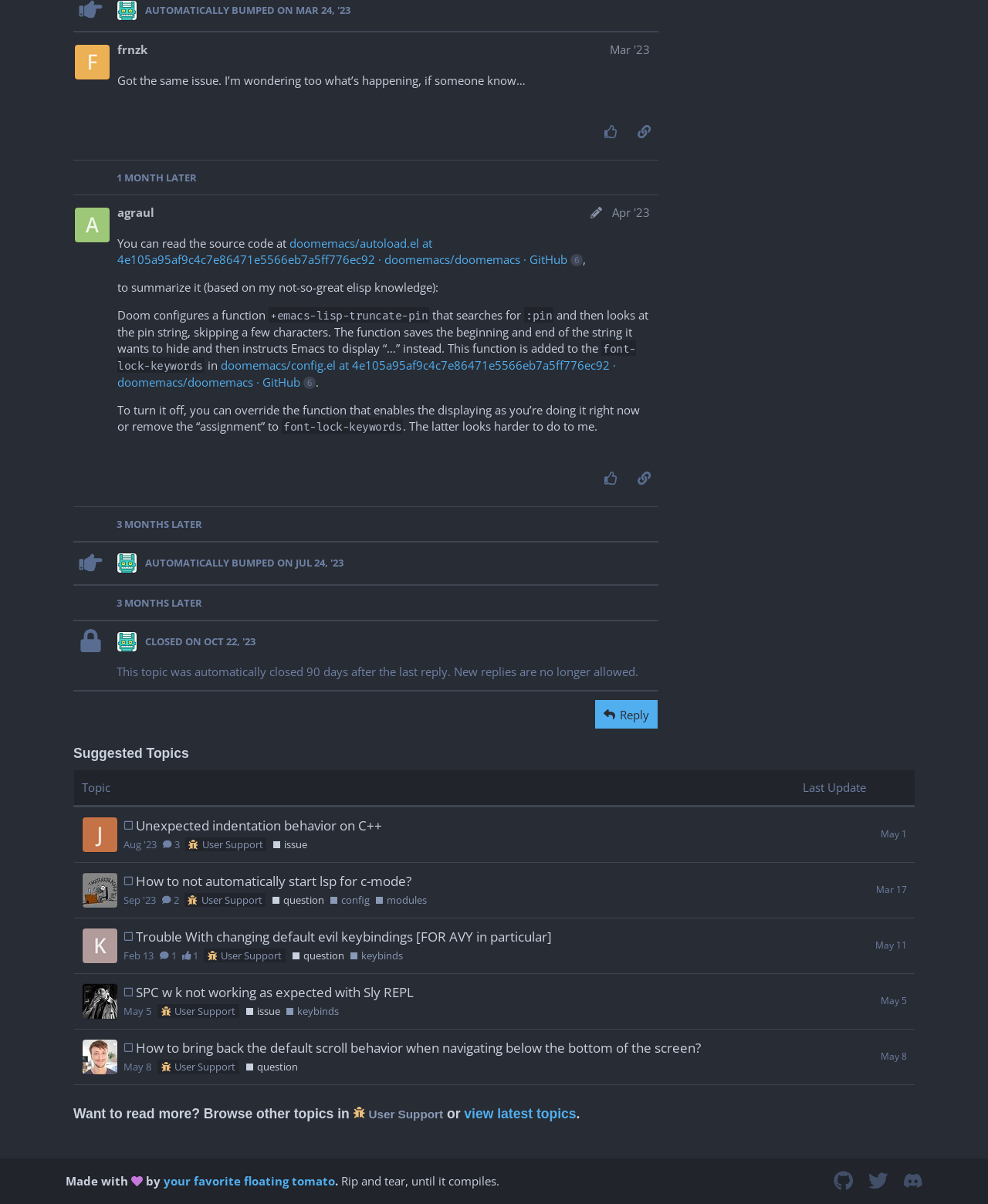Locate the bounding box of the user interface element based on this description: "MEXICOAREA CODES".

None